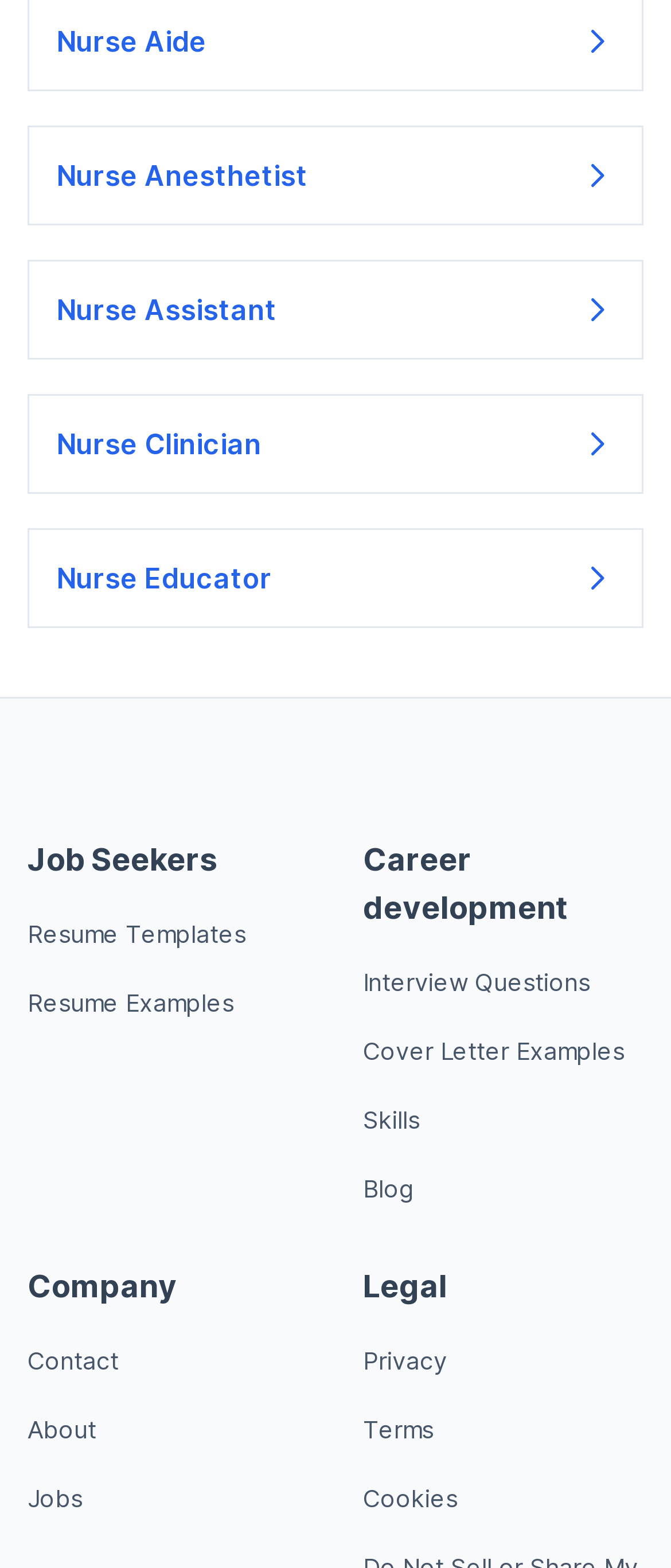Identify the bounding box coordinates of the area that should be clicked in order to complete the given instruction: "Contact the company". The bounding box coordinates should be four float numbers between 0 and 1, i.e., [left, top, right, bottom].

[0.041, 0.859, 0.177, 0.877]